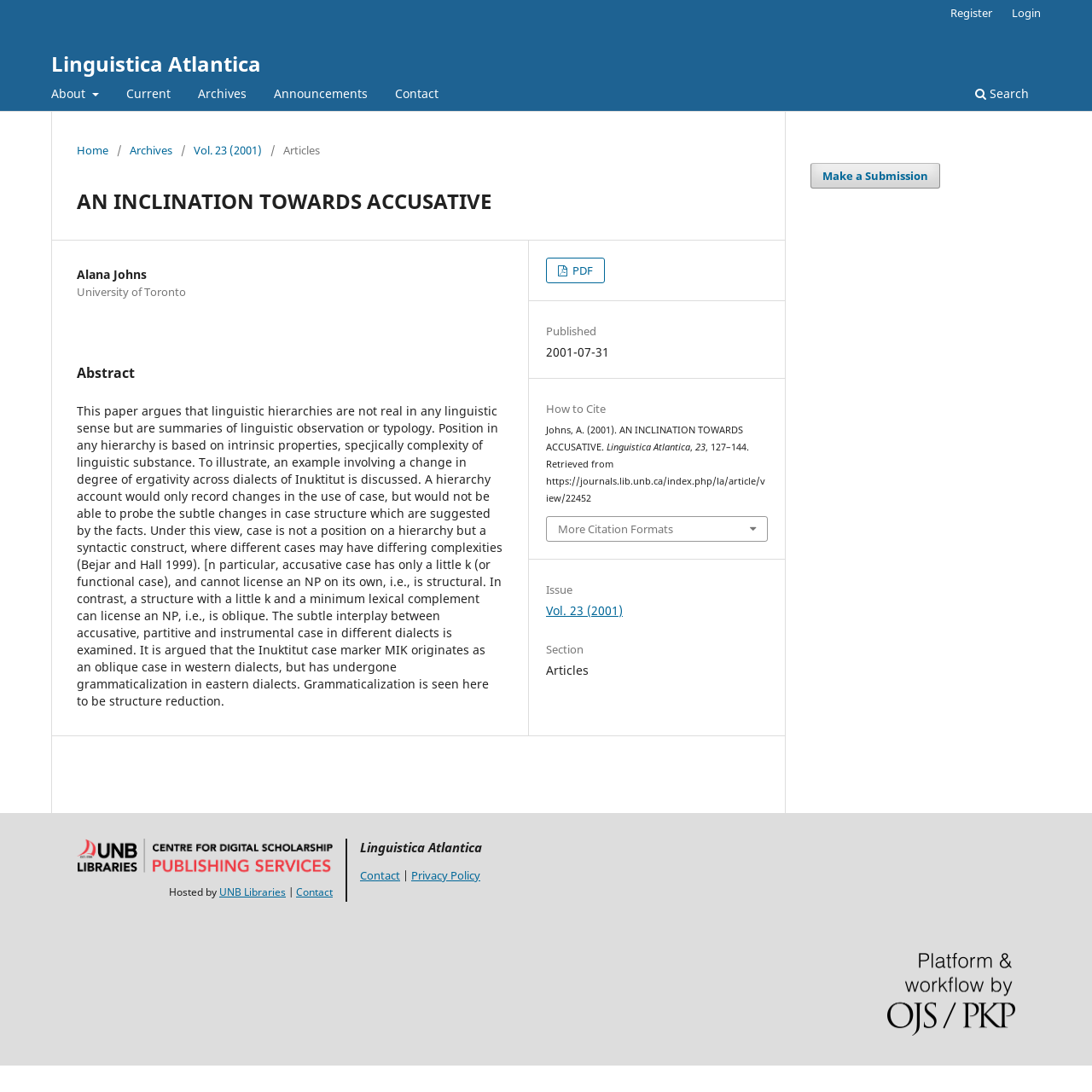Respond with a single word or phrase to the following question:
What is the name of the journal?

Linguistica Atlantica